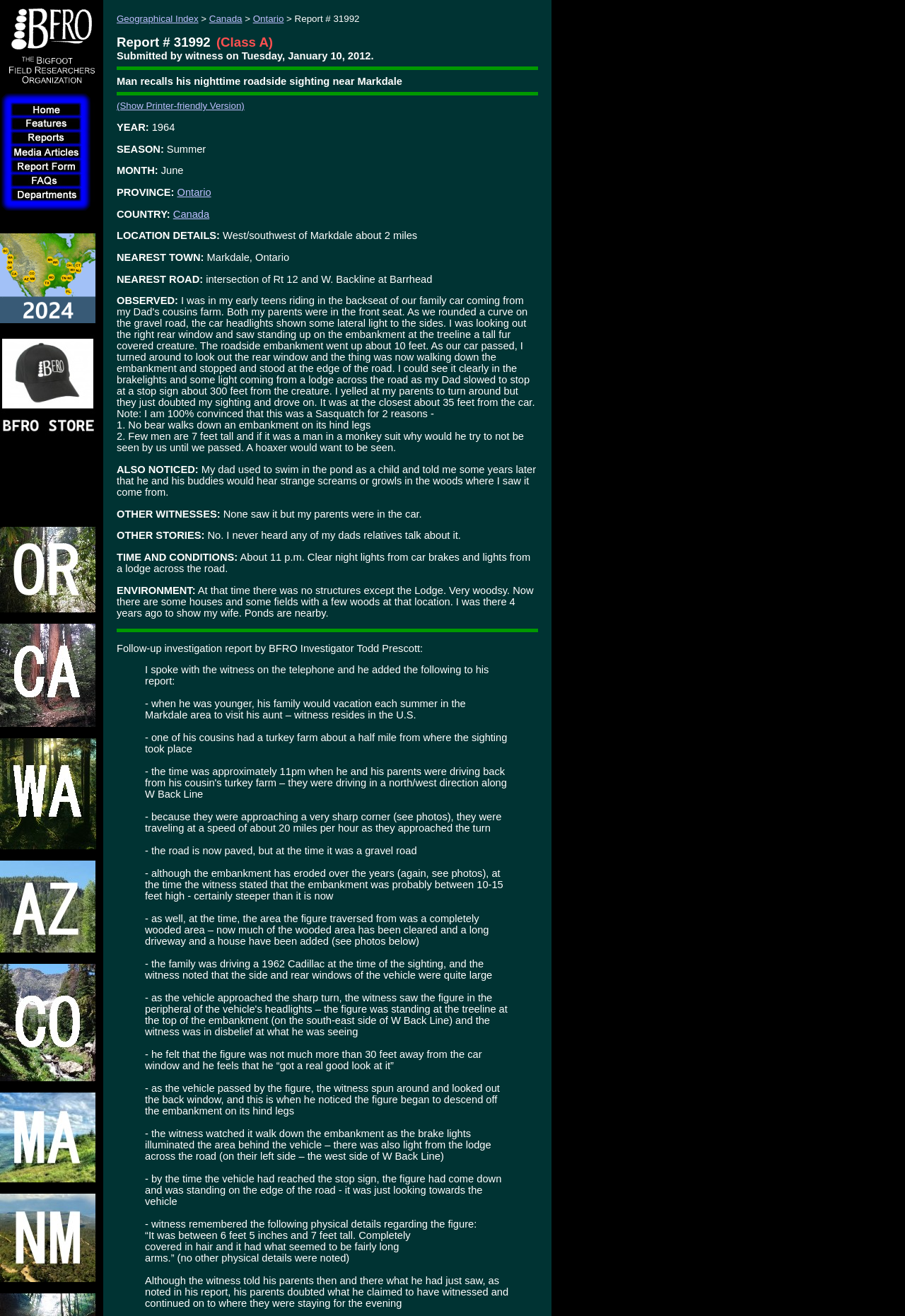Given the element description "alt="Bigfoot Field Researchers Organization Logo"", identify the bounding box of the corresponding UI element.

[0.006, 0.063, 0.107, 0.071]